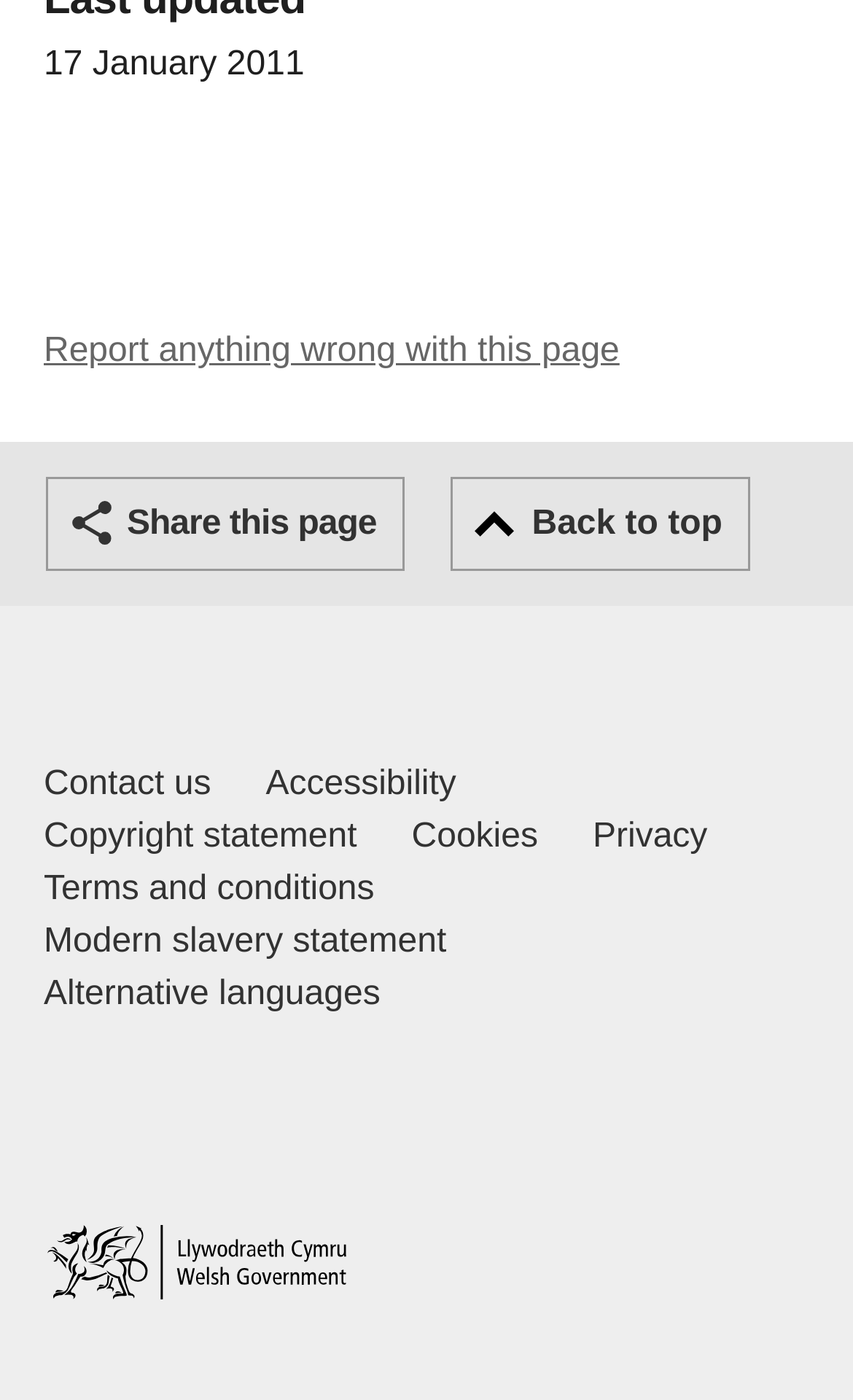Determine the bounding box coordinates for the clickable element required to fulfill the instruction: "Contact us Welsh Government and our main services". Provide the coordinates as four float numbers between 0 and 1, i.e., [left, top, right, bottom].

[0.051, 0.542, 0.247, 0.579]